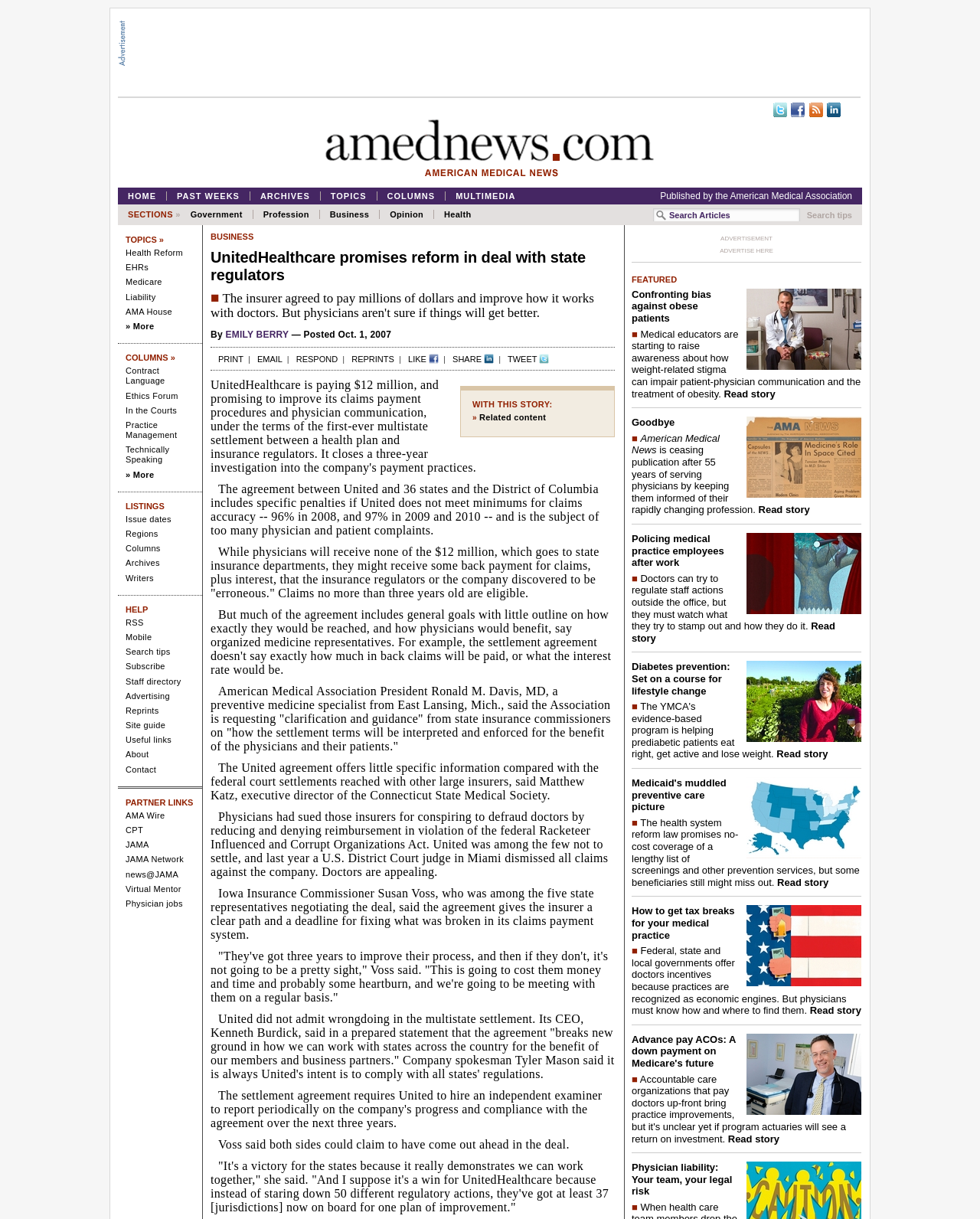Respond with a single word or phrase for the following question: 
Who is the author of the article?

EMILY BERRY